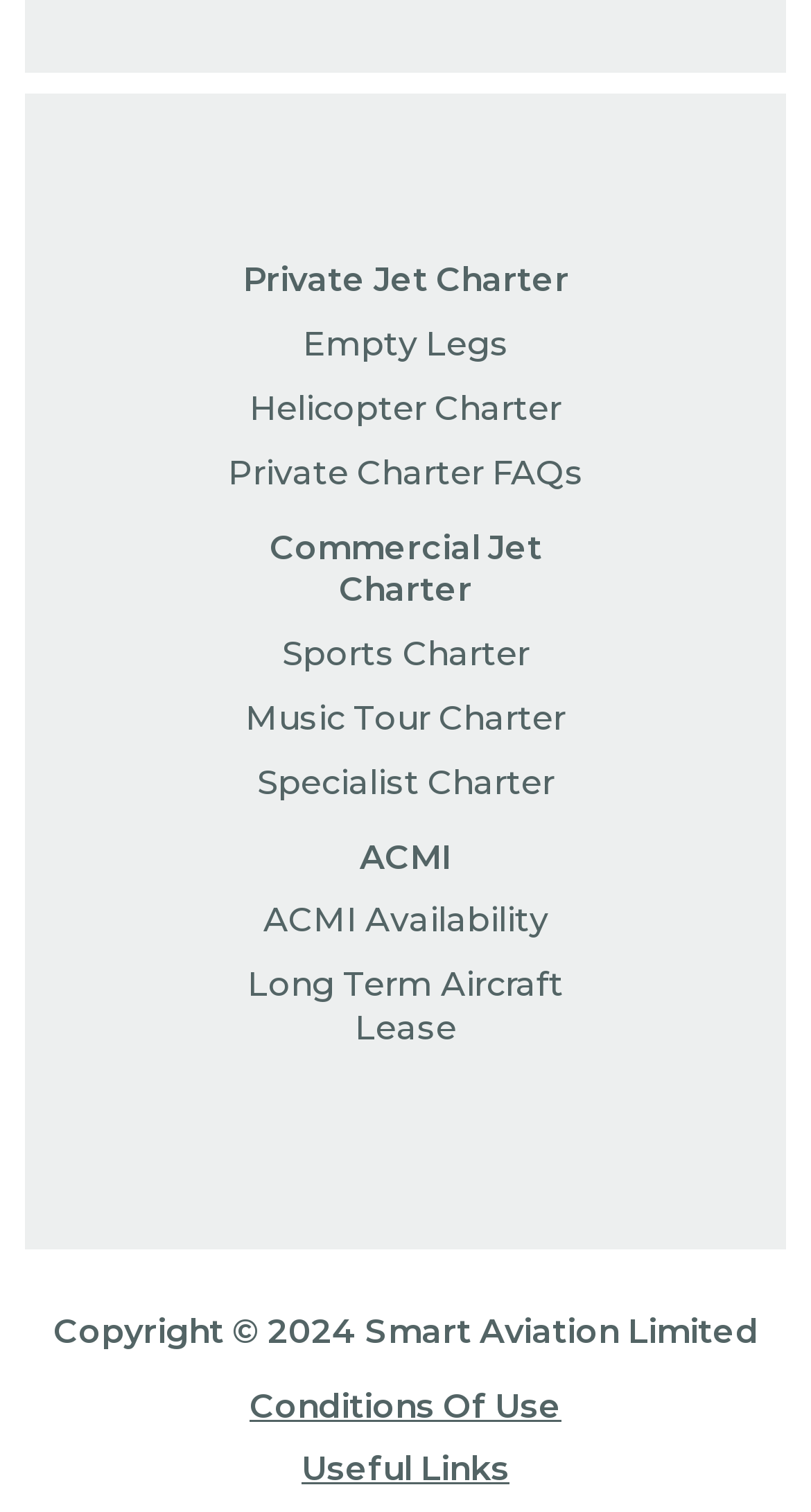Locate the bounding box coordinates of the region to be clicked to comply with the following instruction: "Explore jobs". The coordinates must be four float numbers between 0 and 1, in the form [left, top, right, bottom].

None